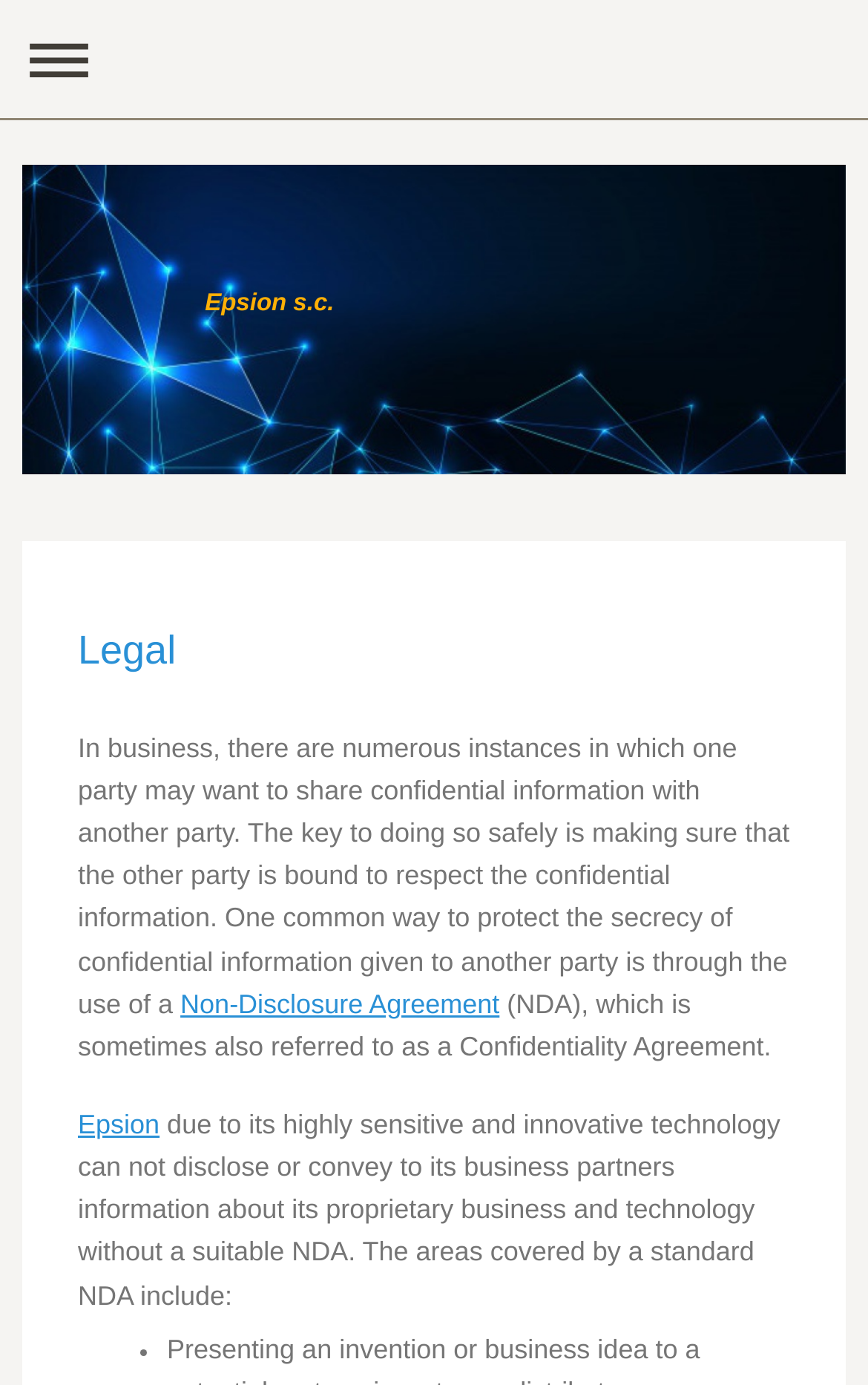Based on the element description Epsion, identify the bounding box of the UI element in the given webpage screenshot. The coordinates should be in the format (top-left x, top-left y, bottom-right x, bottom-right y) and must be between 0 and 1.

[0.09, 0.8, 0.184, 0.823]